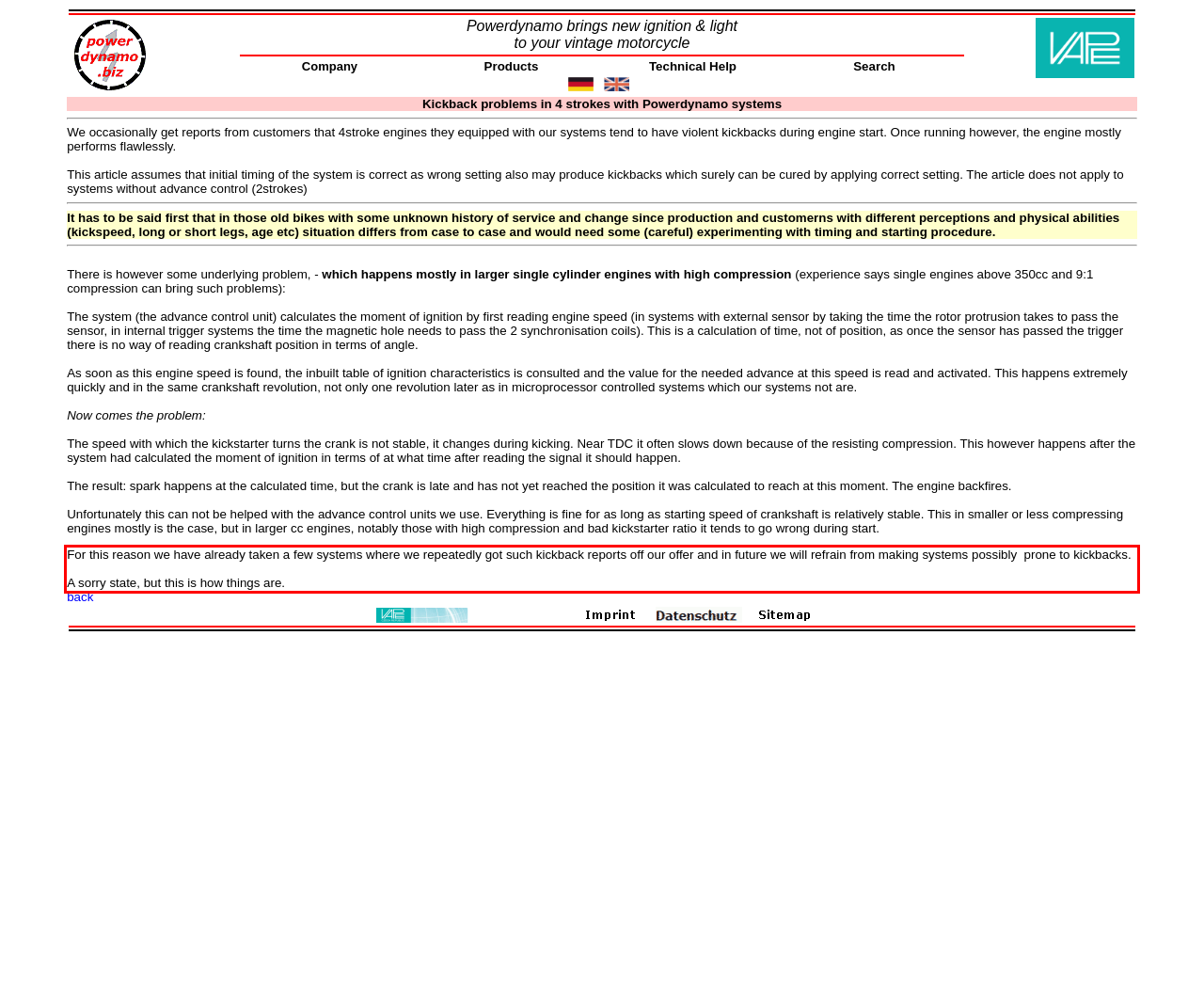You are looking at a screenshot of a webpage with a red rectangle bounding box. Use OCR to identify and extract the text content found inside this red bounding box.

For this reason we have already taken a few systems where we repeatedly got such kickback reports off our offer and in future we will refrain from making systems possibly prone to kickbacks. A sorry state, but this is how things are.